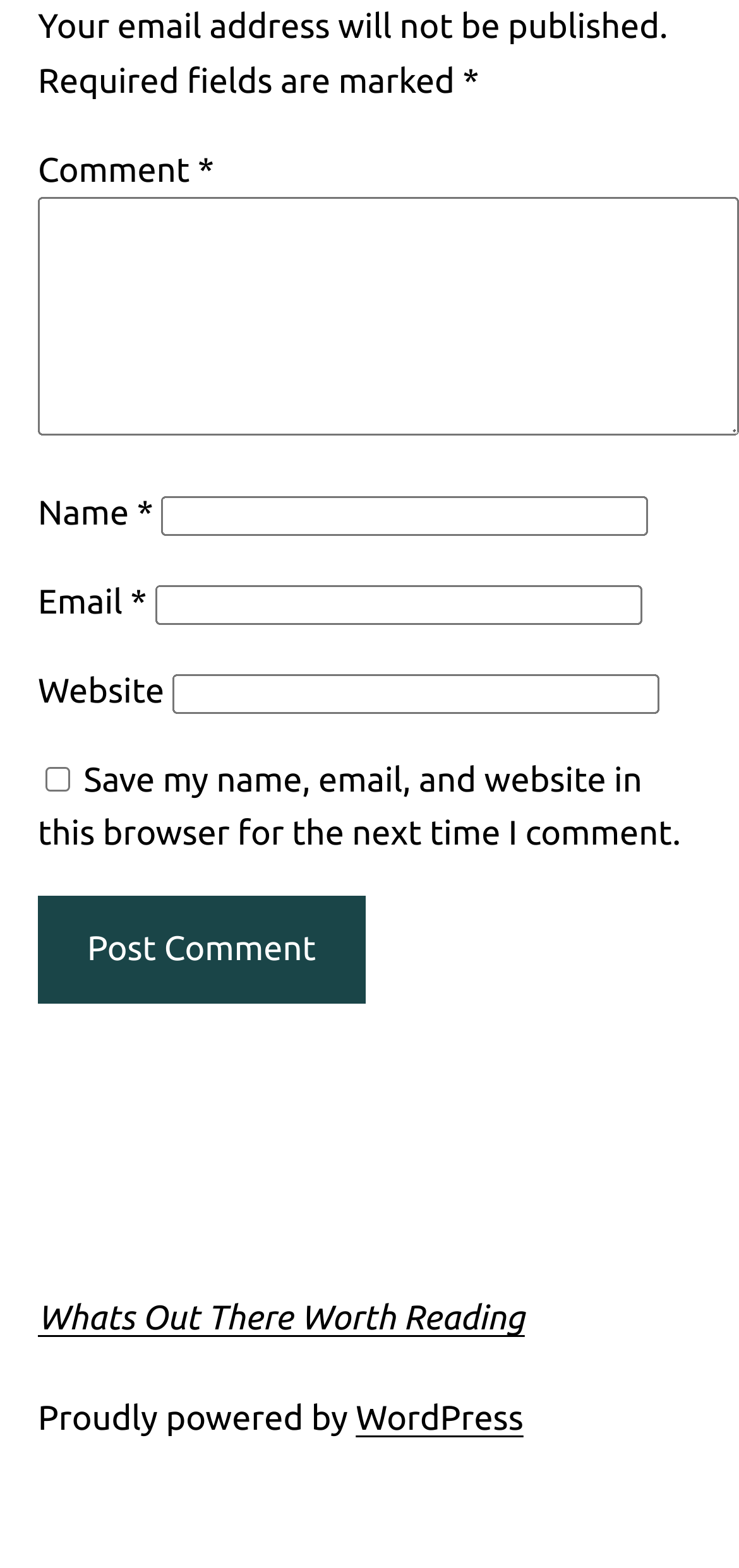Please identify the bounding box coordinates of the clickable region that I should interact with to perform the following instruction: "Enter a comment". The coordinates should be expressed as four float numbers between 0 and 1, i.e., [left, top, right, bottom].

[0.051, 0.126, 1.0, 0.278]